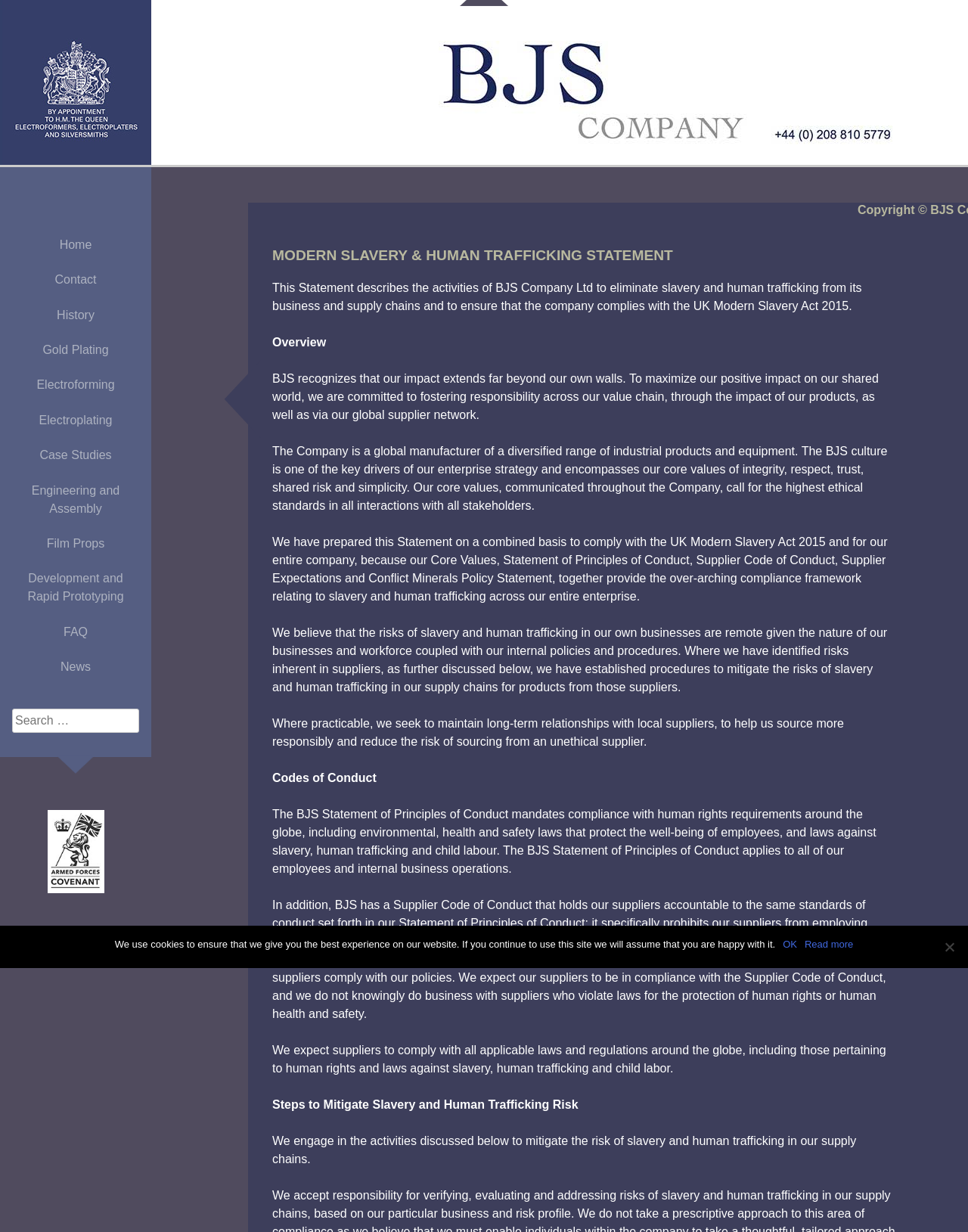Determine the bounding box coordinates for the clickable element required to fulfill the instruction: "Read the Modern Slavery & Human Trafficking Statement". Provide the coordinates as four float numbers between 0 and 1, i.e., [left, top, right, bottom].

[0.281, 0.199, 0.925, 0.217]